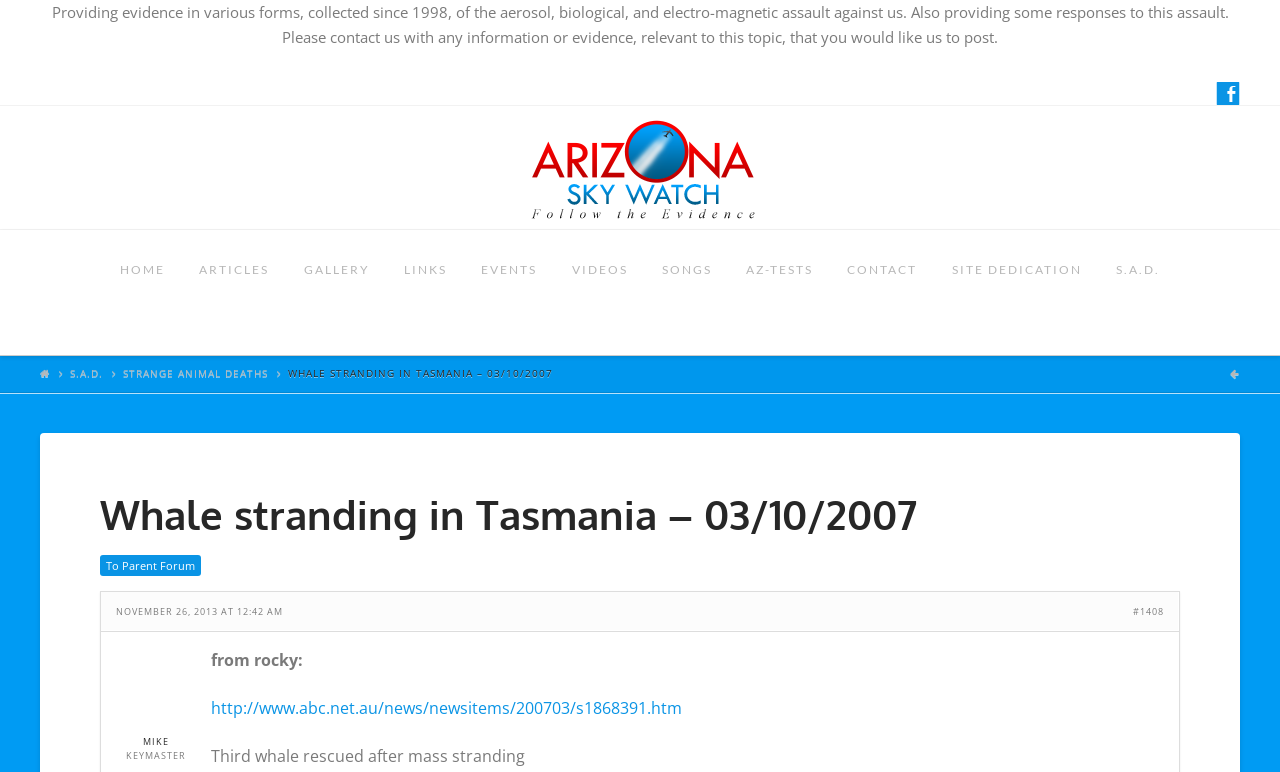Locate and generate the text content of the webpage's heading.

Whale stranding in Tasmania – 03/10/2007